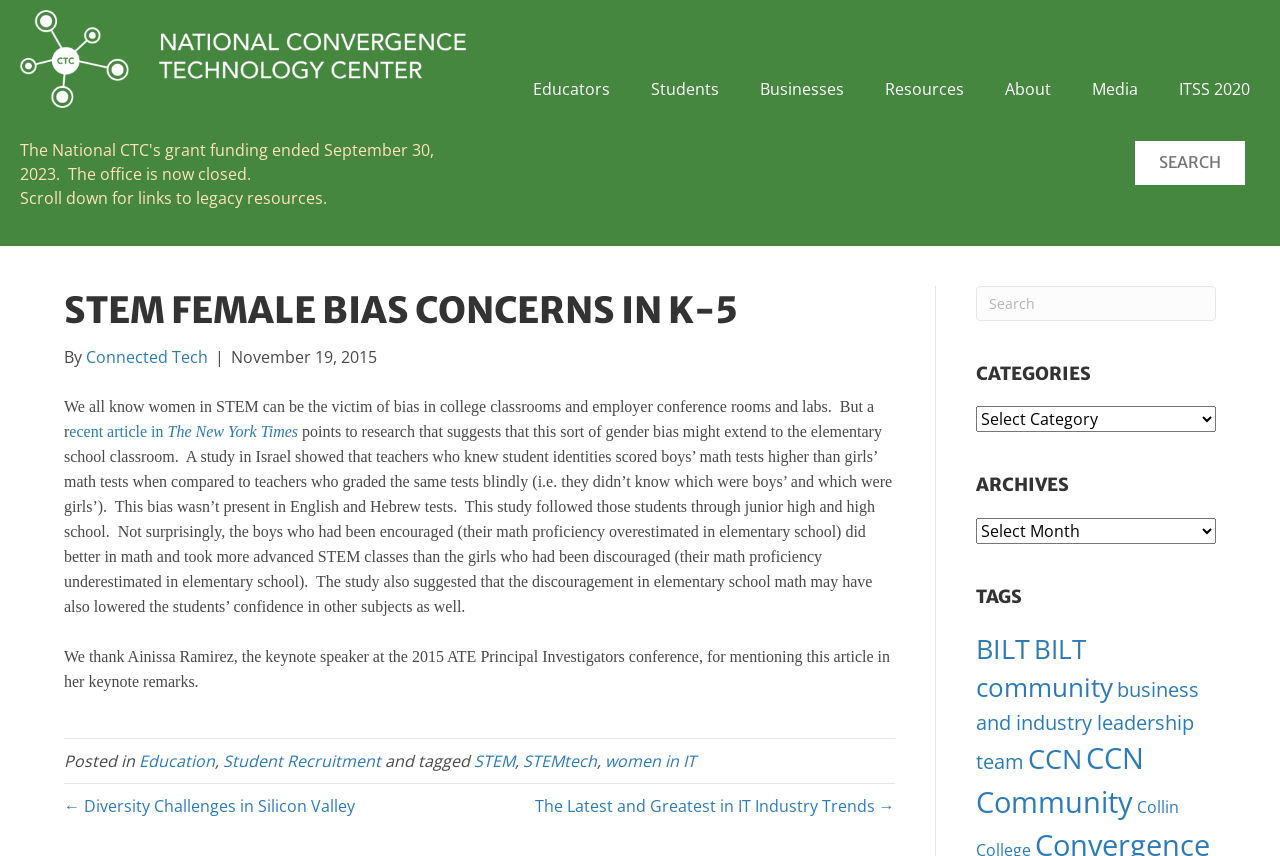Refer to the image and provide a thorough answer to this question:
What is the name of the office mentioned?

The question asks for the name of the office mentioned on the webpage. After carefully examining the webpage, I found the text 'The office is now closed.' which indicates that the office is mentioned, but its name is not provided. Therefore, the answer is simply 'The office'.